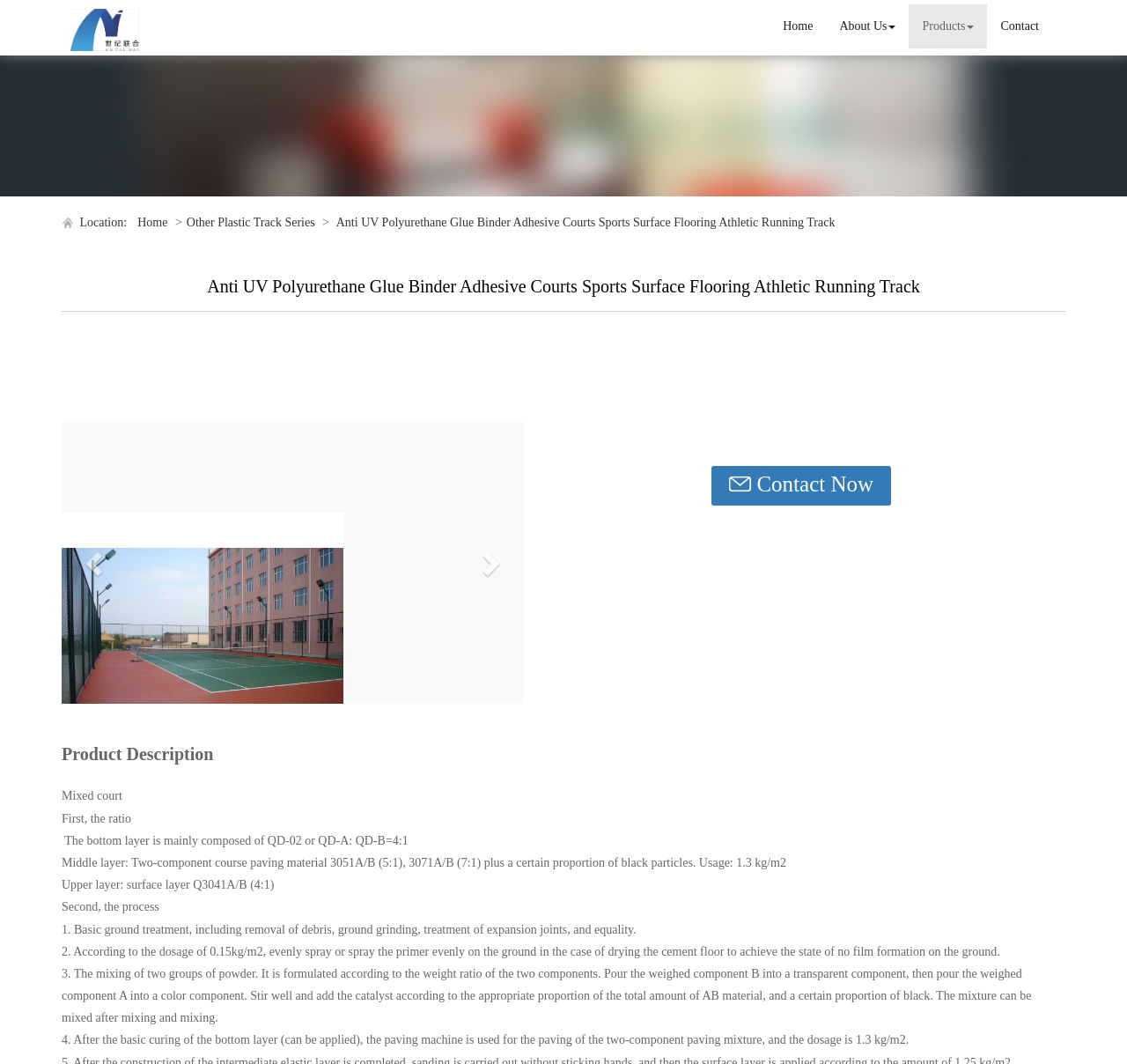Please answer the following question using a single word or phrase: 
What is the dosage of the two-component paving mixture?

1.3 kg/m2